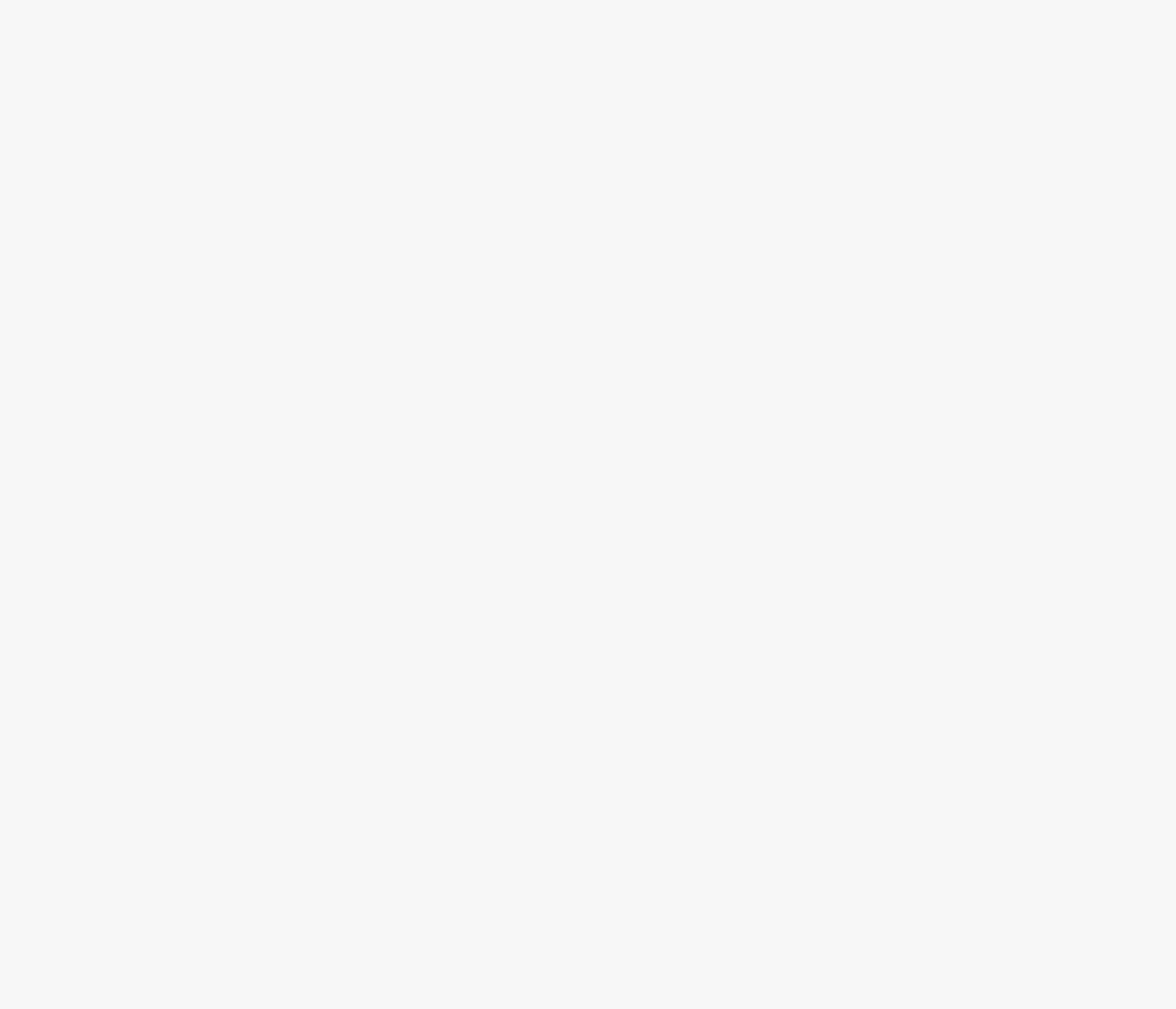Identify the bounding box coordinates for the element you need to click to achieve the following task: "View the image related to 'What can I use to lubricate my bearings?'". The coordinates must be four float values ranging from 0 to 1, formatted as [left, top, right, bottom].

[0.045, 0.526, 0.665, 0.977]